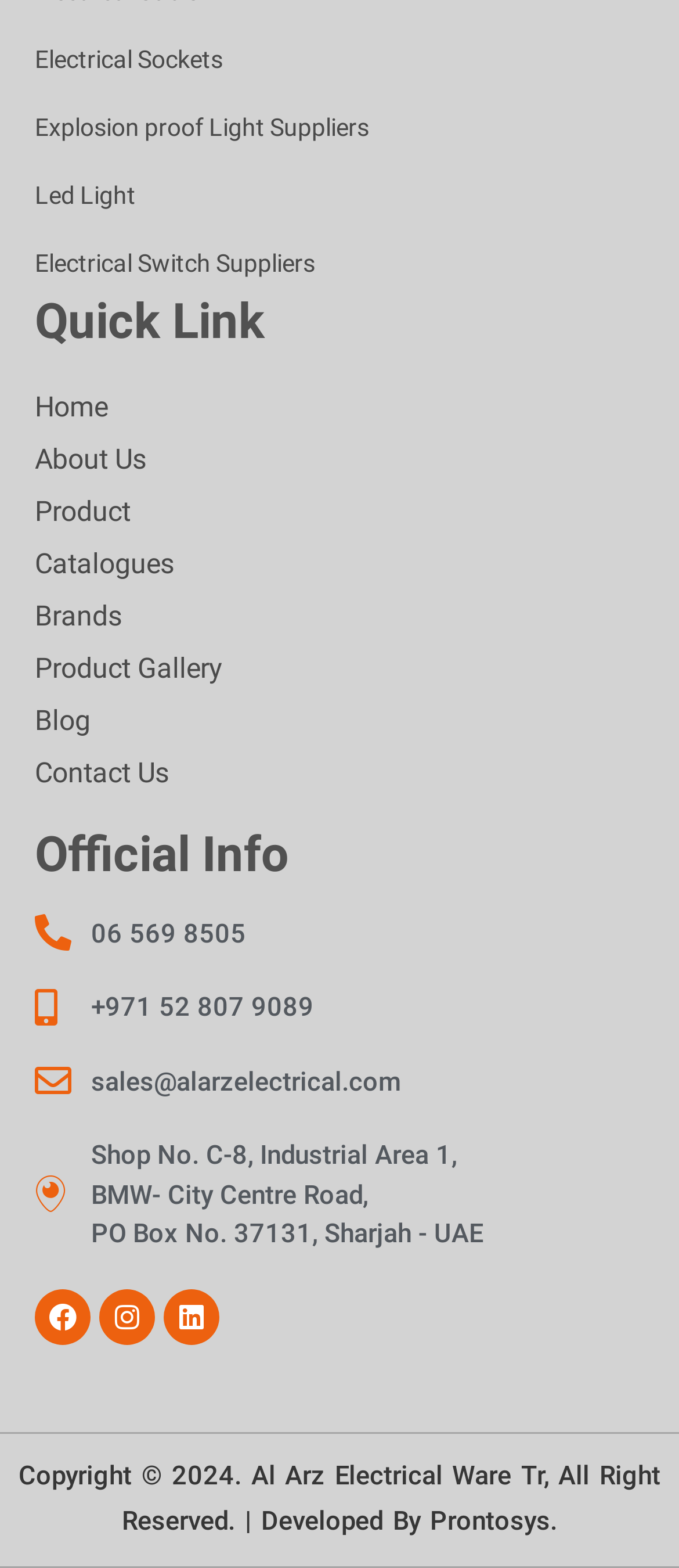Kindly provide the bounding box coordinates of the section you need to click on to fulfill the given instruction: "Contact Us through email".

[0.051, 0.677, 1.0, 0.702]